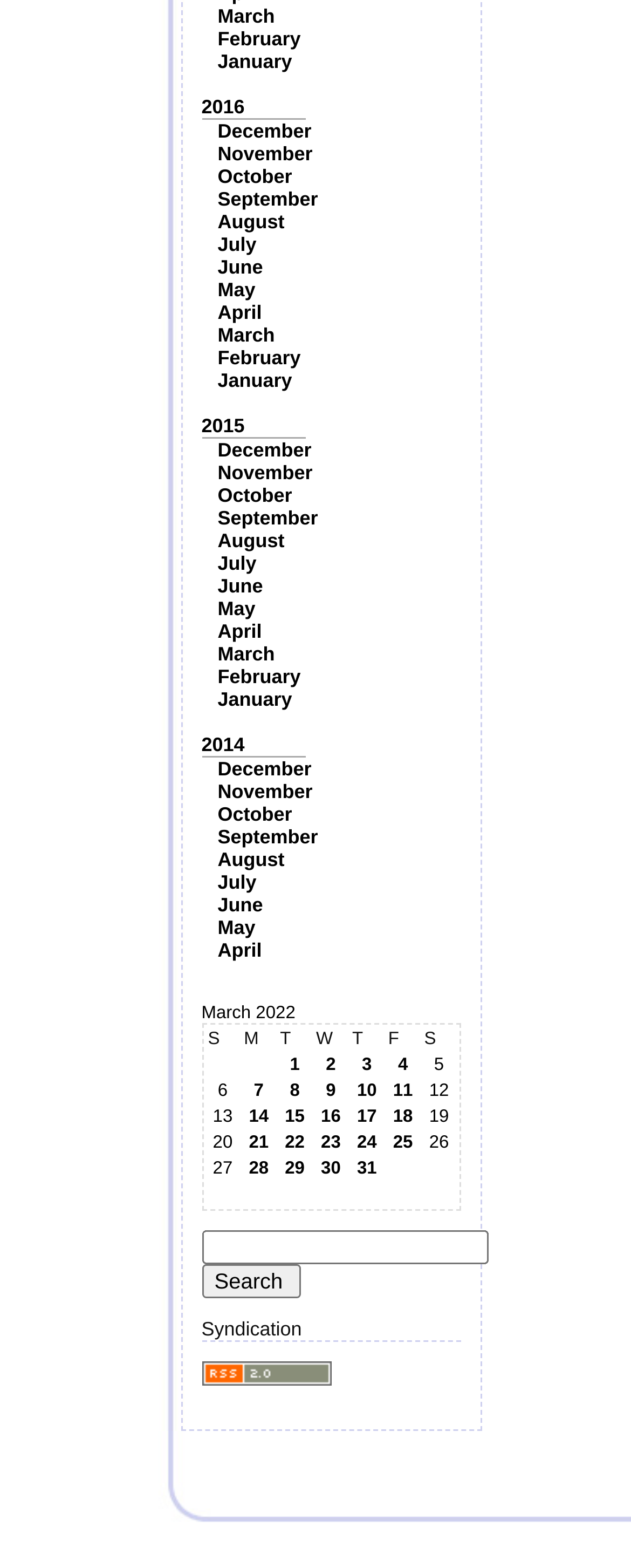Using the element description provided, determine the bounding box coordinates in the format (top-left x, top-left y, bottom-right x, bottom-right y). Ensure that all values are floating point numbers between 0 and 1. Element description: 22

[0.444, 0.723, 0.491, 0.735]